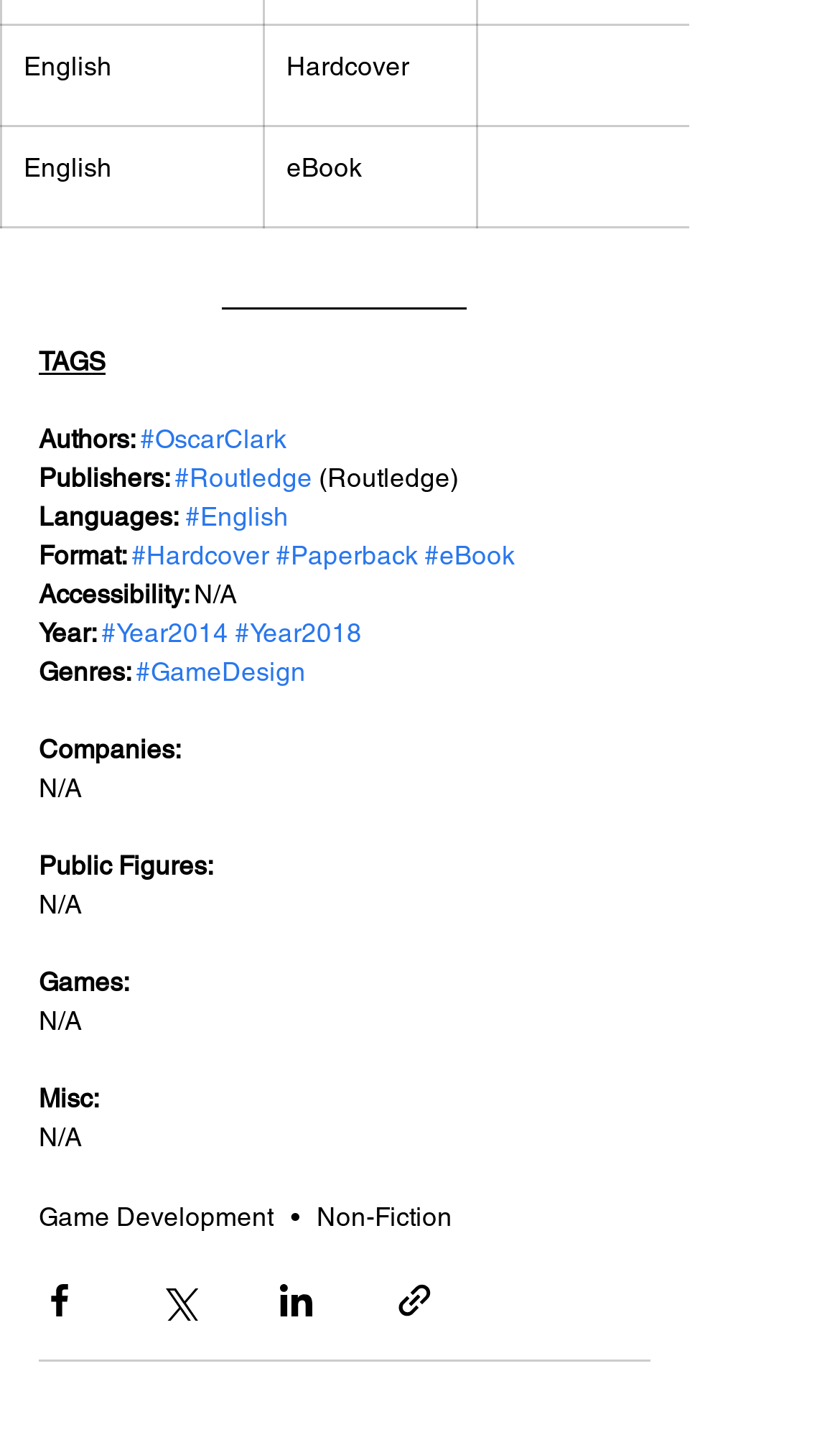Identify the bounding box coordinates for the UI element that matches this description: "#eBook".

[0.505, 0.372, 0.613, 0.393]